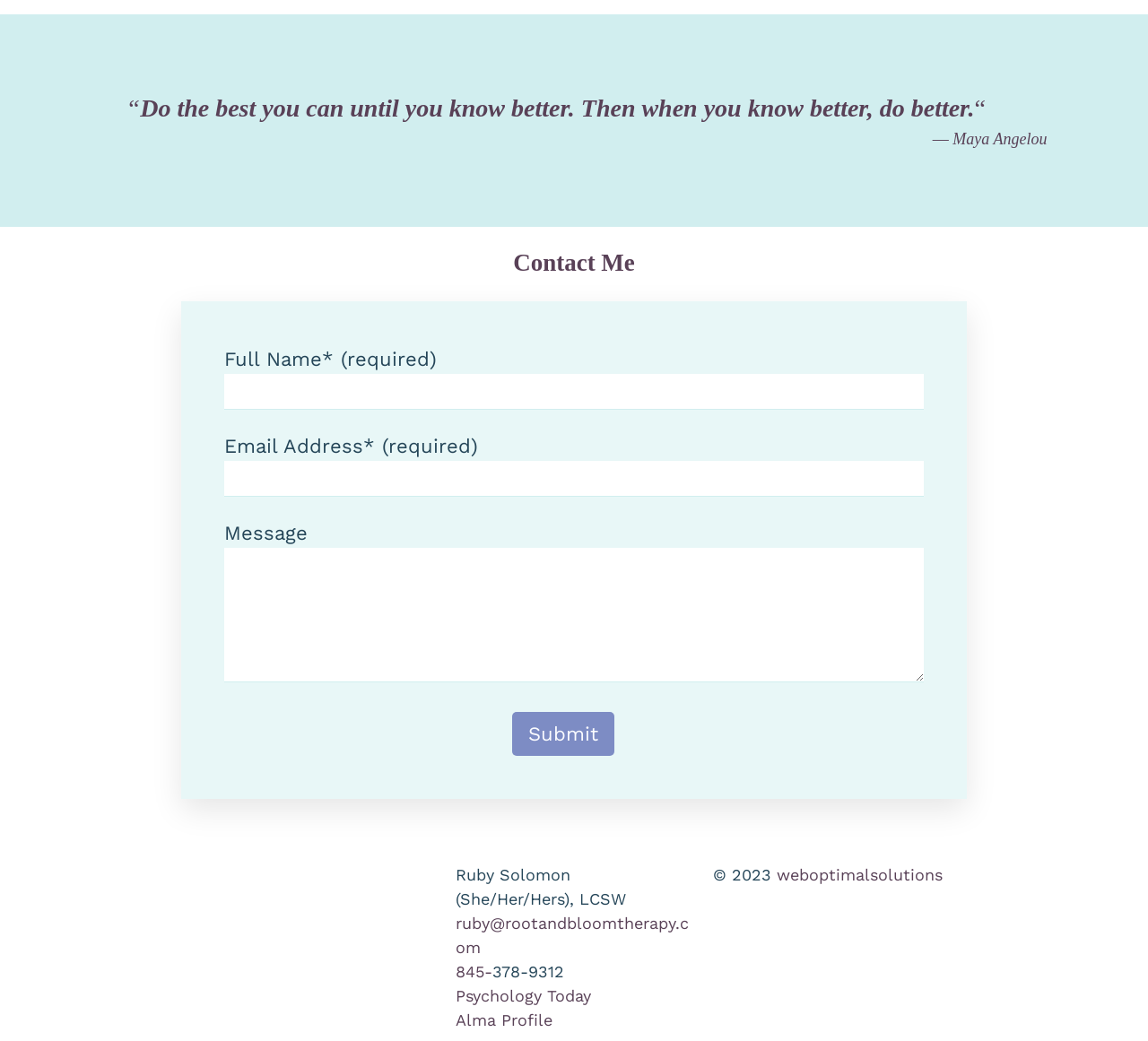Please identify the bounding box coordinates of the area that needs to be clicked to fulfill the following instruction: "Check Psychology Today profile."

[0.396, 0.947, 0.514, 0.965]